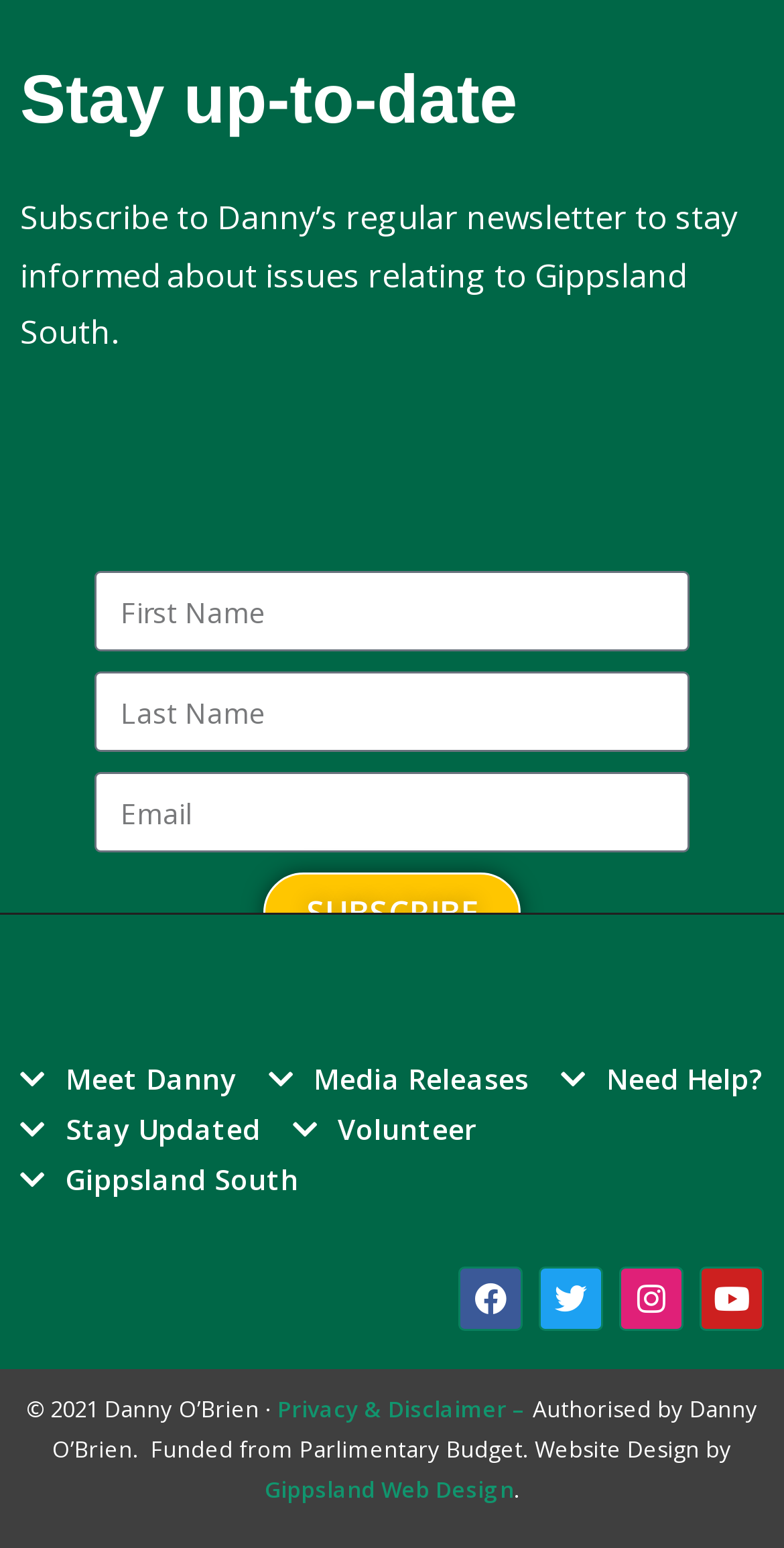Bounding box coordinates must be specified in the format (top-left x, top-left y, bottom-right x, bottom-right y). All values should be floating point numbers between 0 and 1. What are the bounding box coordinates of the UI element described as: Gippsland South

[0.026, 0.746, 0.381, 0.779]